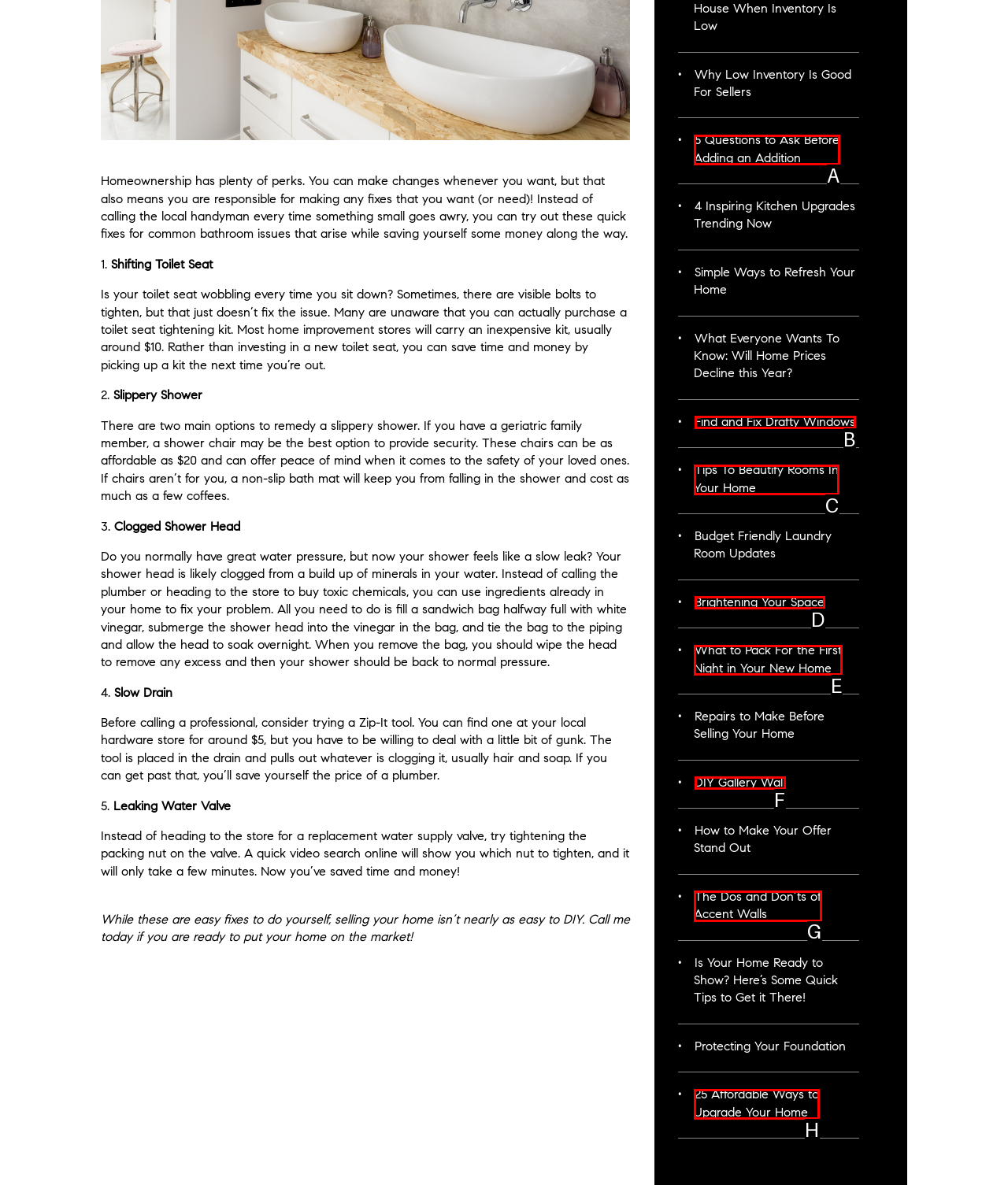From the given options, choose the HTML element that aligns with the description: Brightening Your Space. Respond with the letter of the selected element.

D